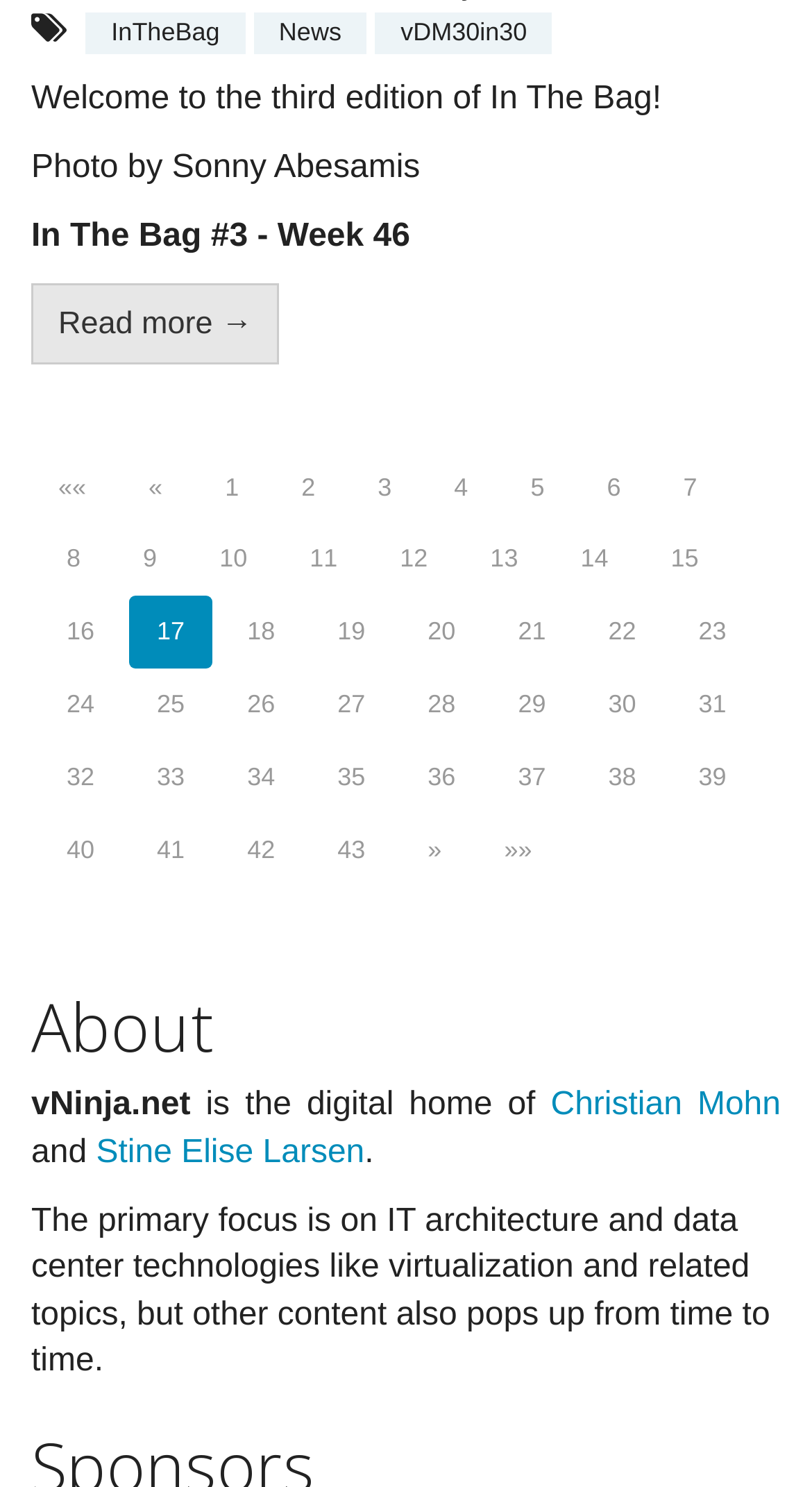Can you pinpoint the bounding box coordinates for the clickable element required for this instruction: "click the top left Cahill Renewables link"? The coordinates should be four float numbers between 0 and 1, i.e., [left, top, right, bottom].

None